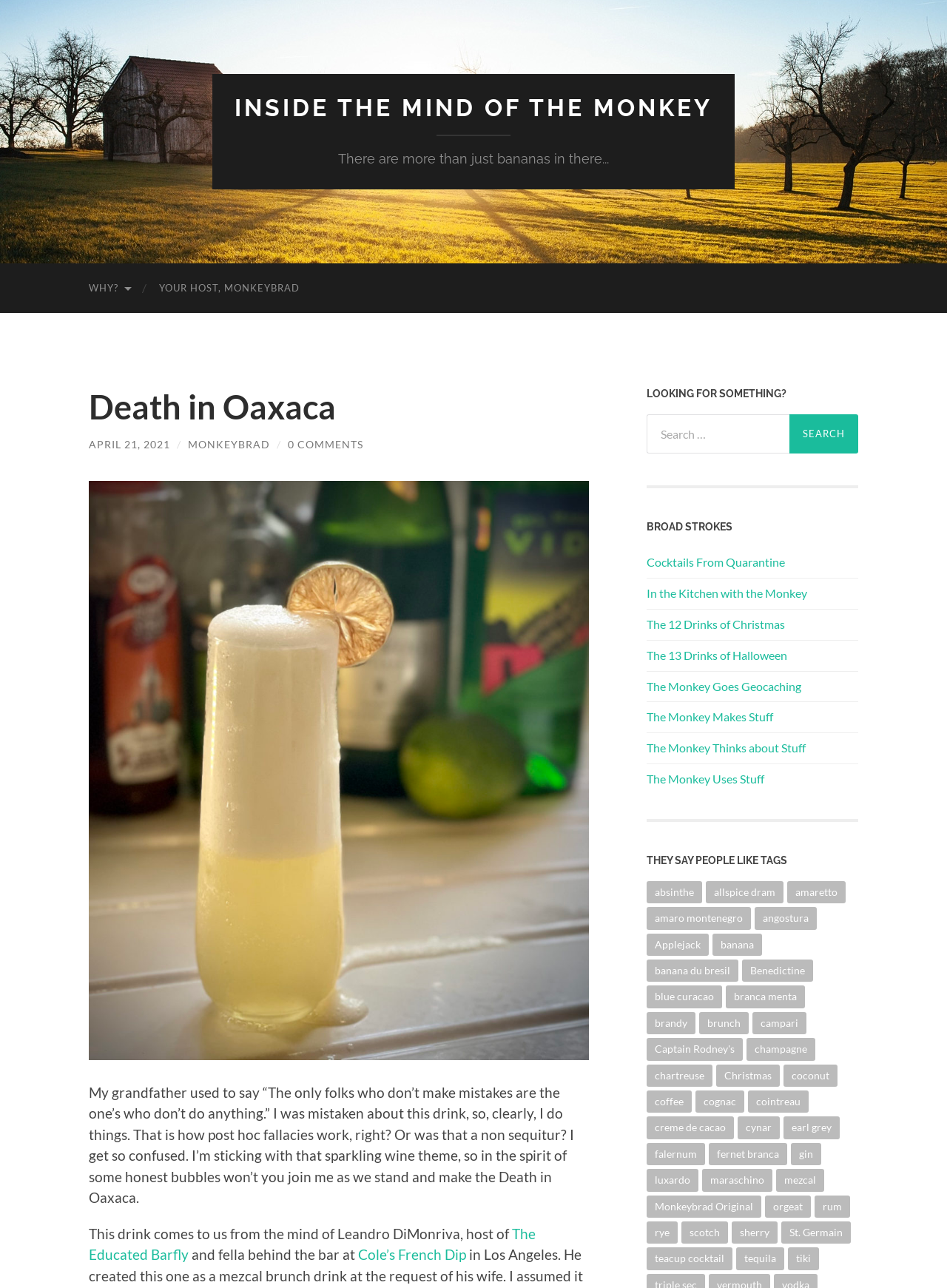Determine the bounding box for the UI element as described: "The Monkey Thinks about Stuff". The coordinates should be represented as four float numbers between 0 and 1, formatted as [left, top, right, bottom].

[0.683, 0.575, 0.851, 0.586]